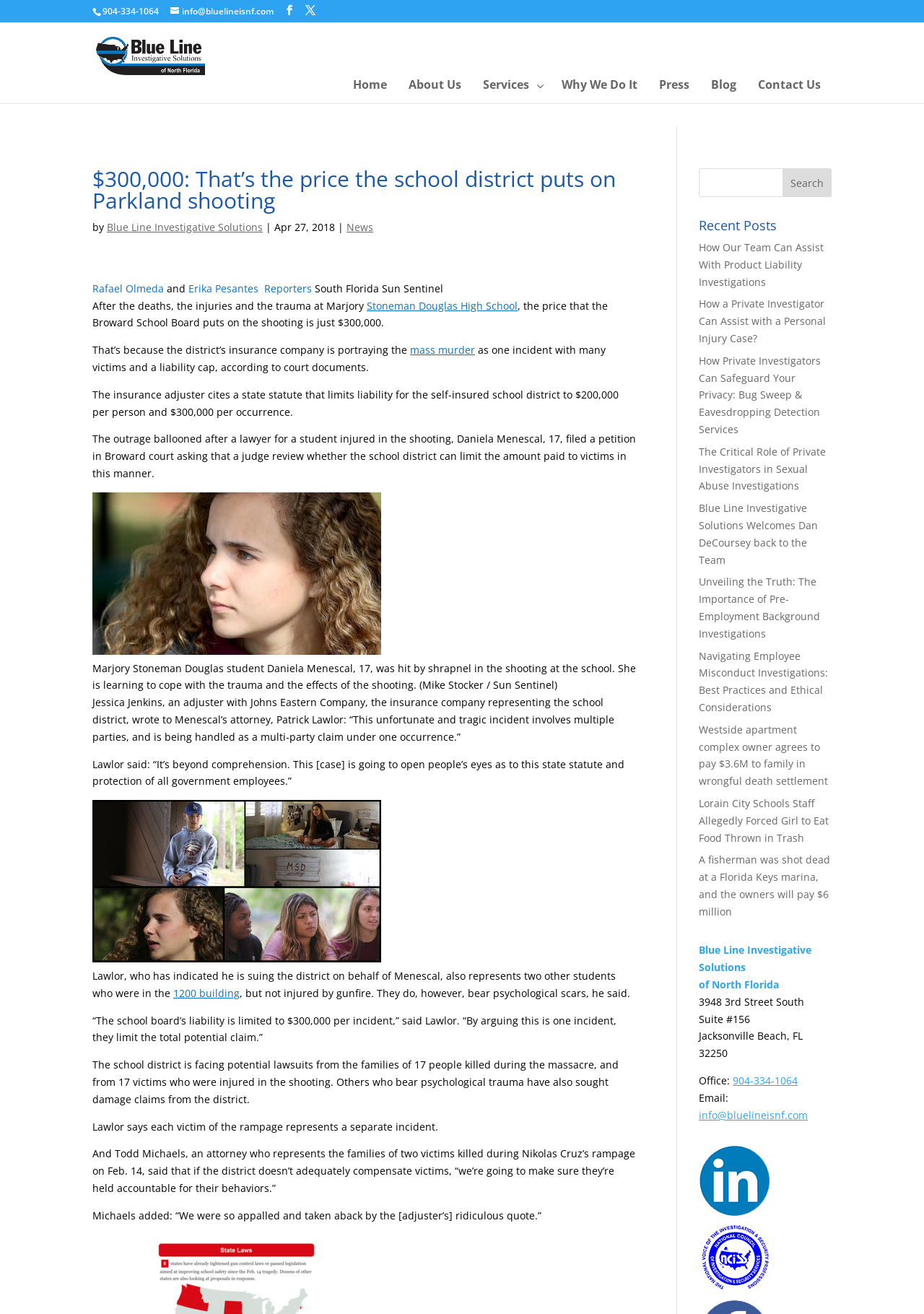Determine the bounding box coordinates of the UI element described below. Use the format (top-left x, top-left y, bottom-right x, bottom-right y) with floating point numbers between 0 and 1: Rafael Olmeda

[0.1, 0.214, 0.177, 0.225]